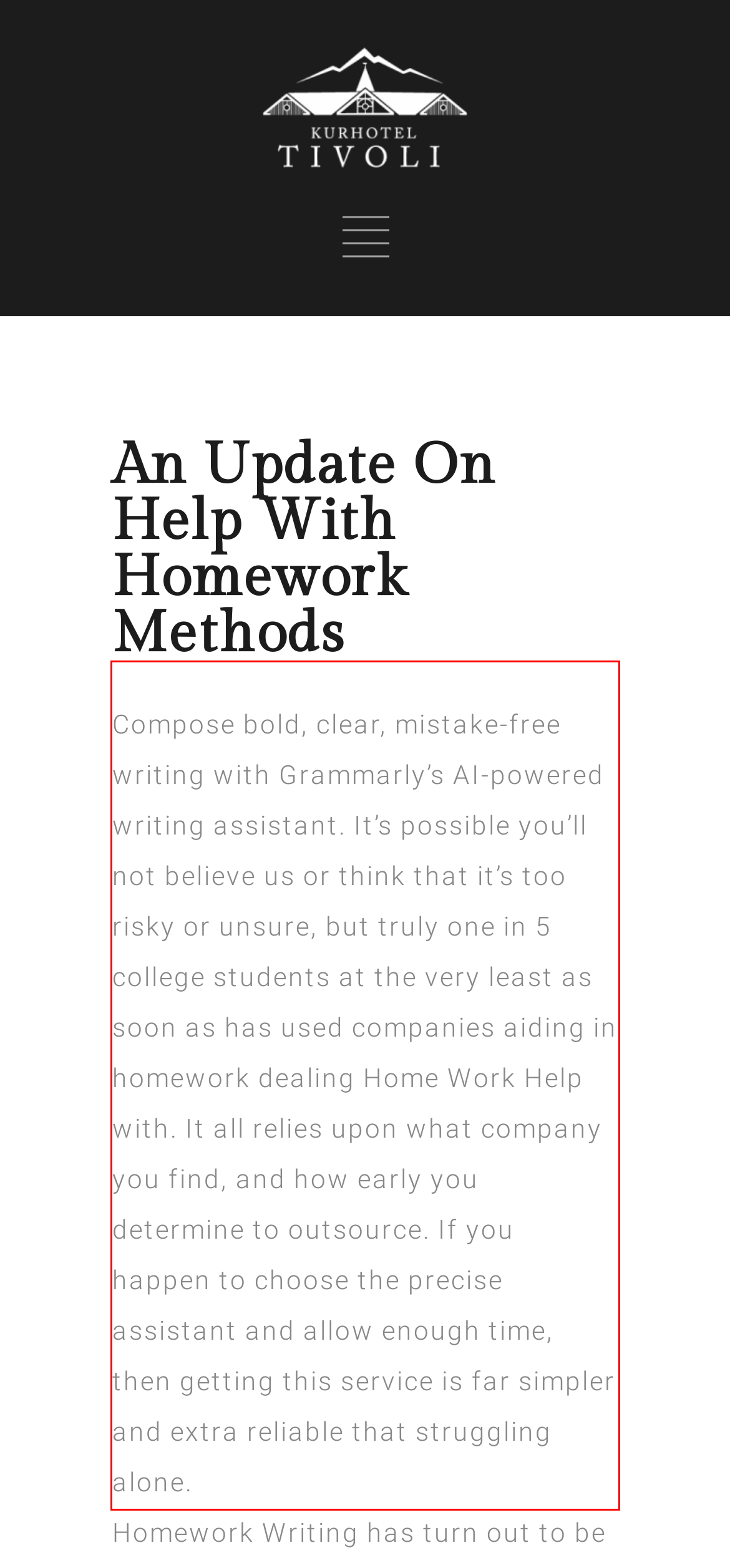Extract and provide the text found inside the red rectangle in the screenshot of the webpage.

Compose bold, clear, mistake-free writing with Grammarly’s AI-powered writing assistant. It’s possible you’ll not believe us or think that it’s too risky or unsure, but truly one in 5 college students at the very least as soon as has used companies aiding in homework dealing Home Work Help with. It all relies upon what company you find, and how early you determine to outsource. If you happen to choose the precise assistant and allow enough time, then getting this service is far simpler and extra reliable that struggling alone.